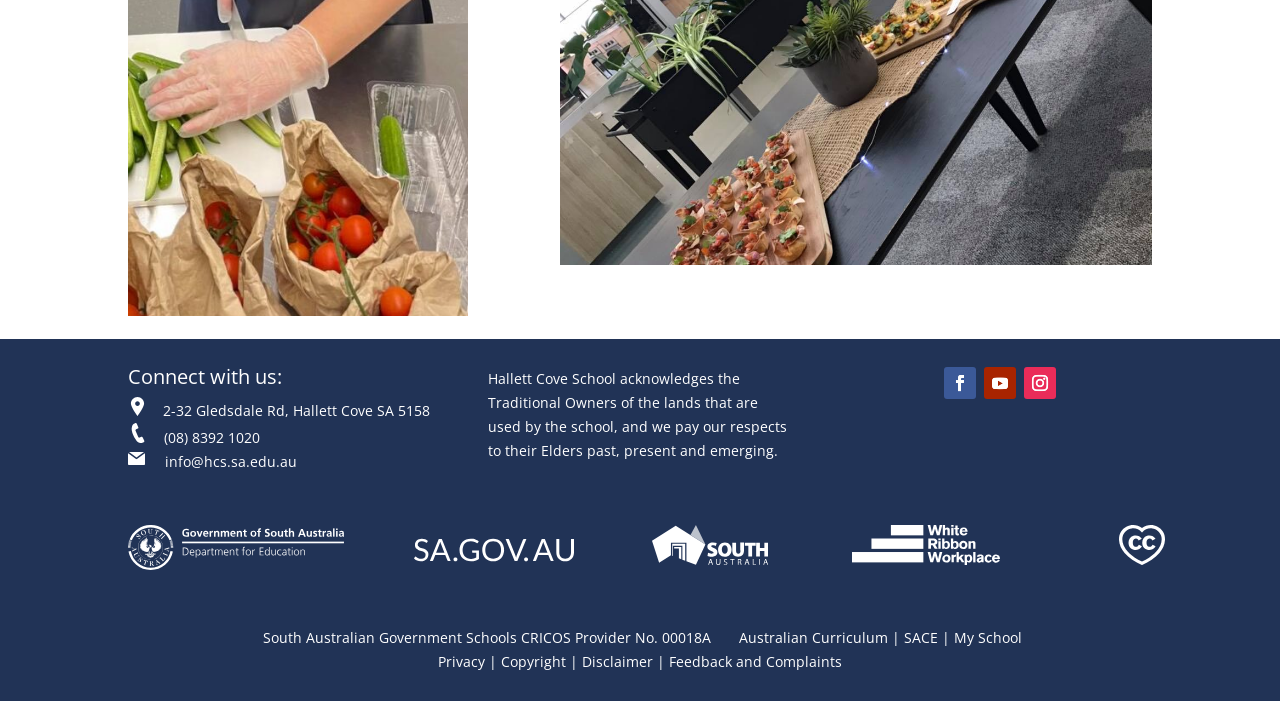Identify the bounding box coordinates of the area that should be clicked in order to complete the given instruction: "Click the Facebook link". The bounding box coordinates should be four float numbers between 0 and 1, i.e., [left, top, right, bottom].

[0.738, 0.524, 0.763, 0.569]